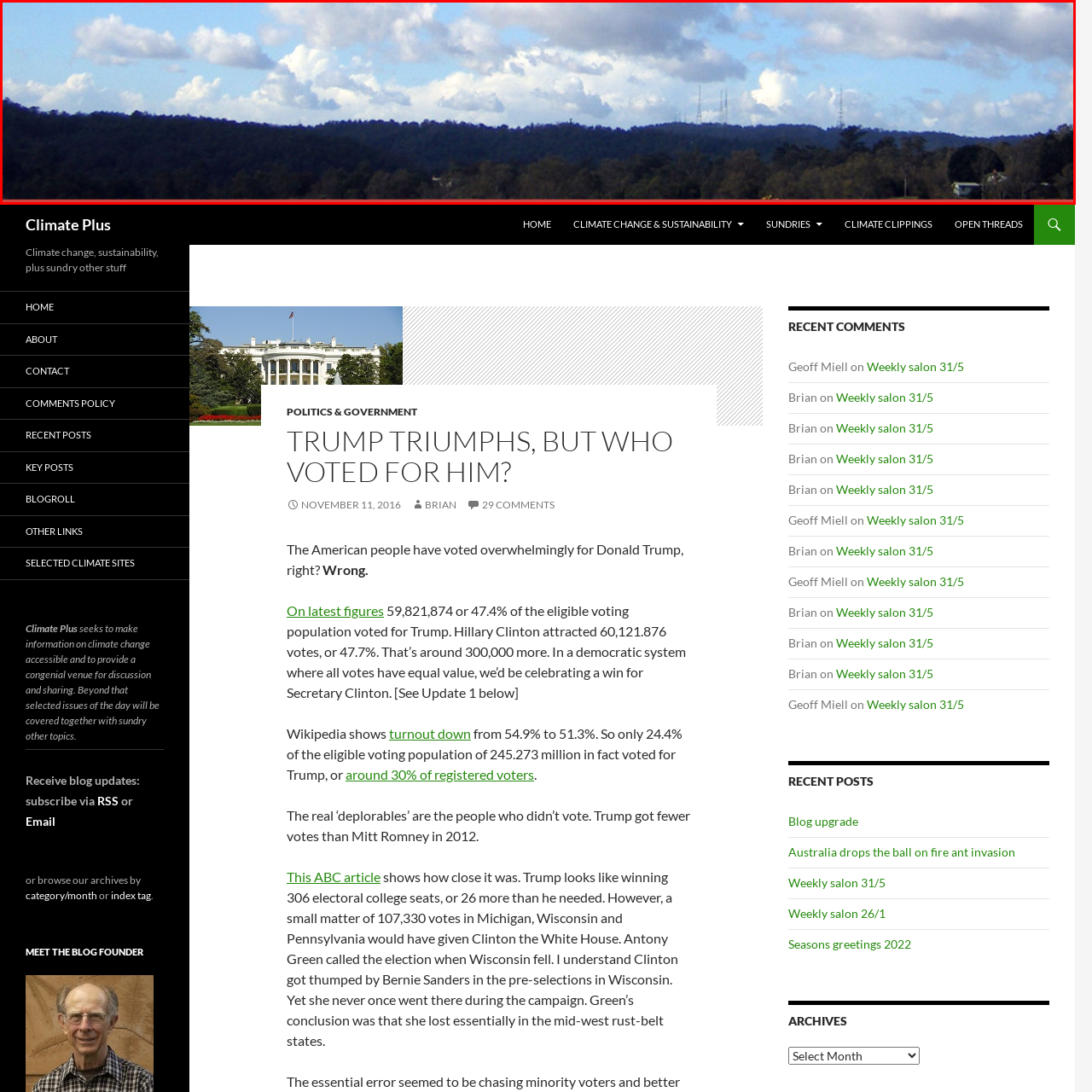What is the purpose of the red border at the bottom of the image?
Analyze the image segment within the red bounding box and respond to the question using a single word or brief phrase.

To draw the viewer's eye